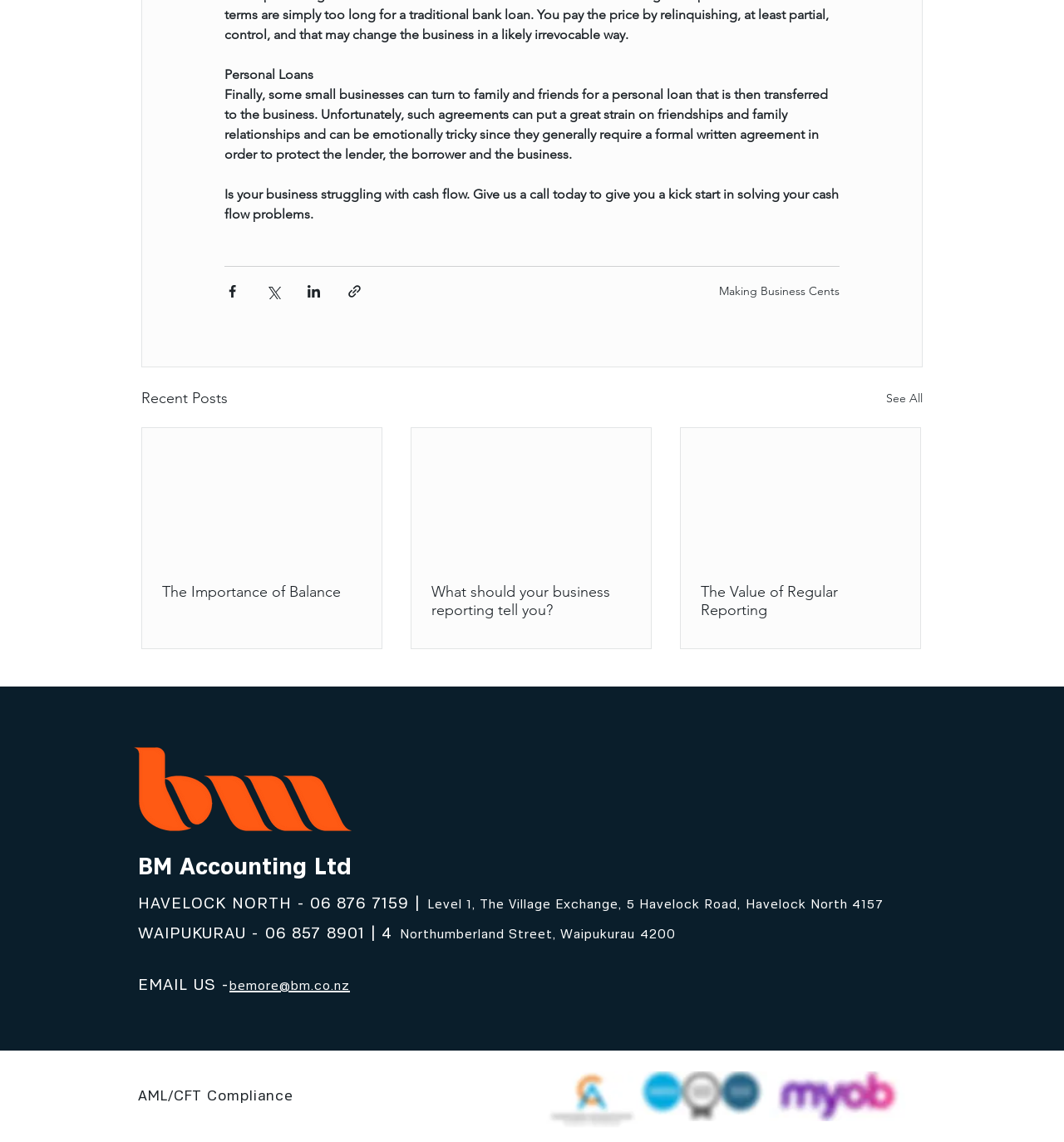How many locations does the accounting company have?
Look at the image and respond with a one-word or short-phrase answer.

Two